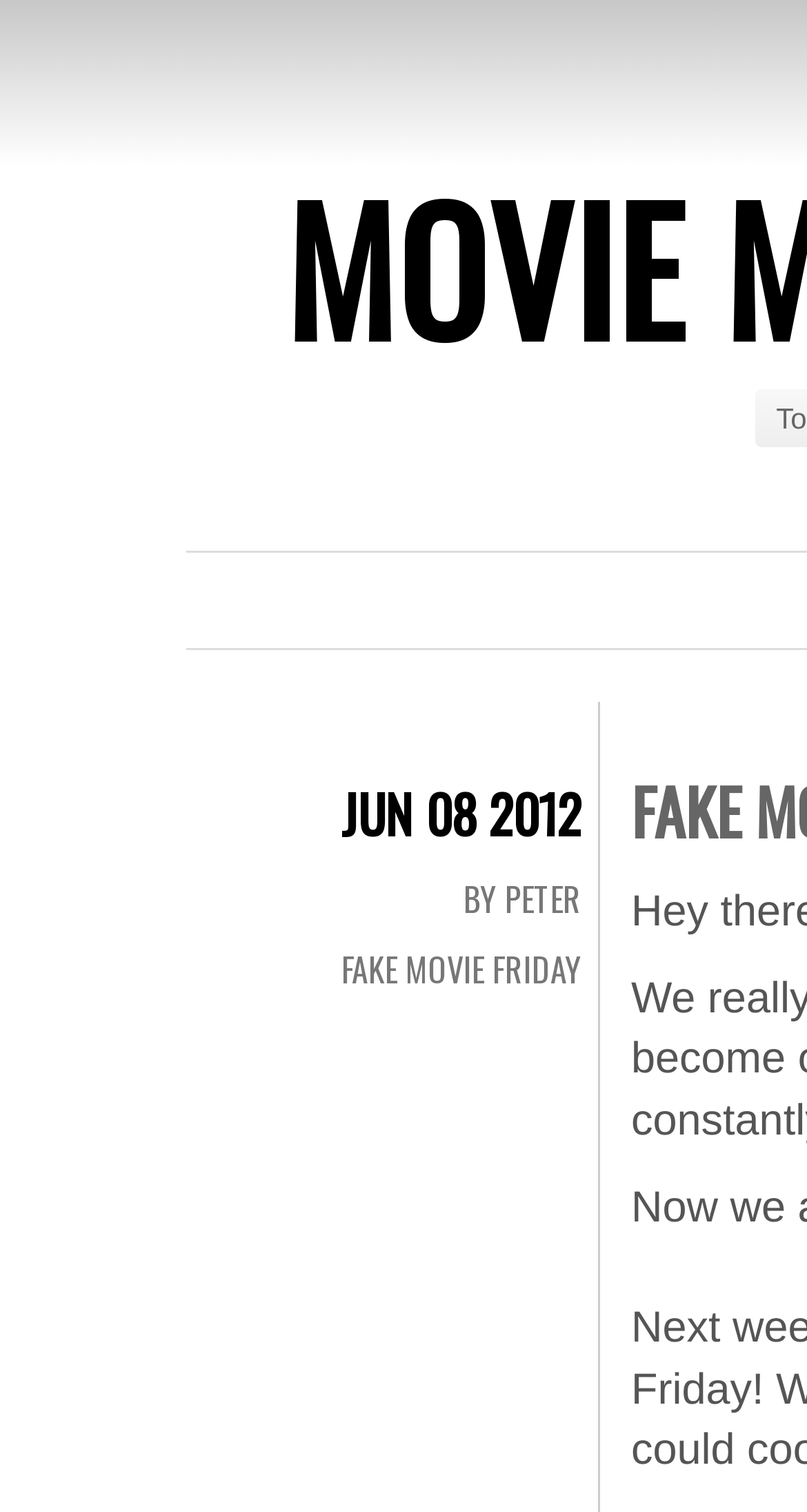Determine the bounding box for the described UI element: "Menu".

None